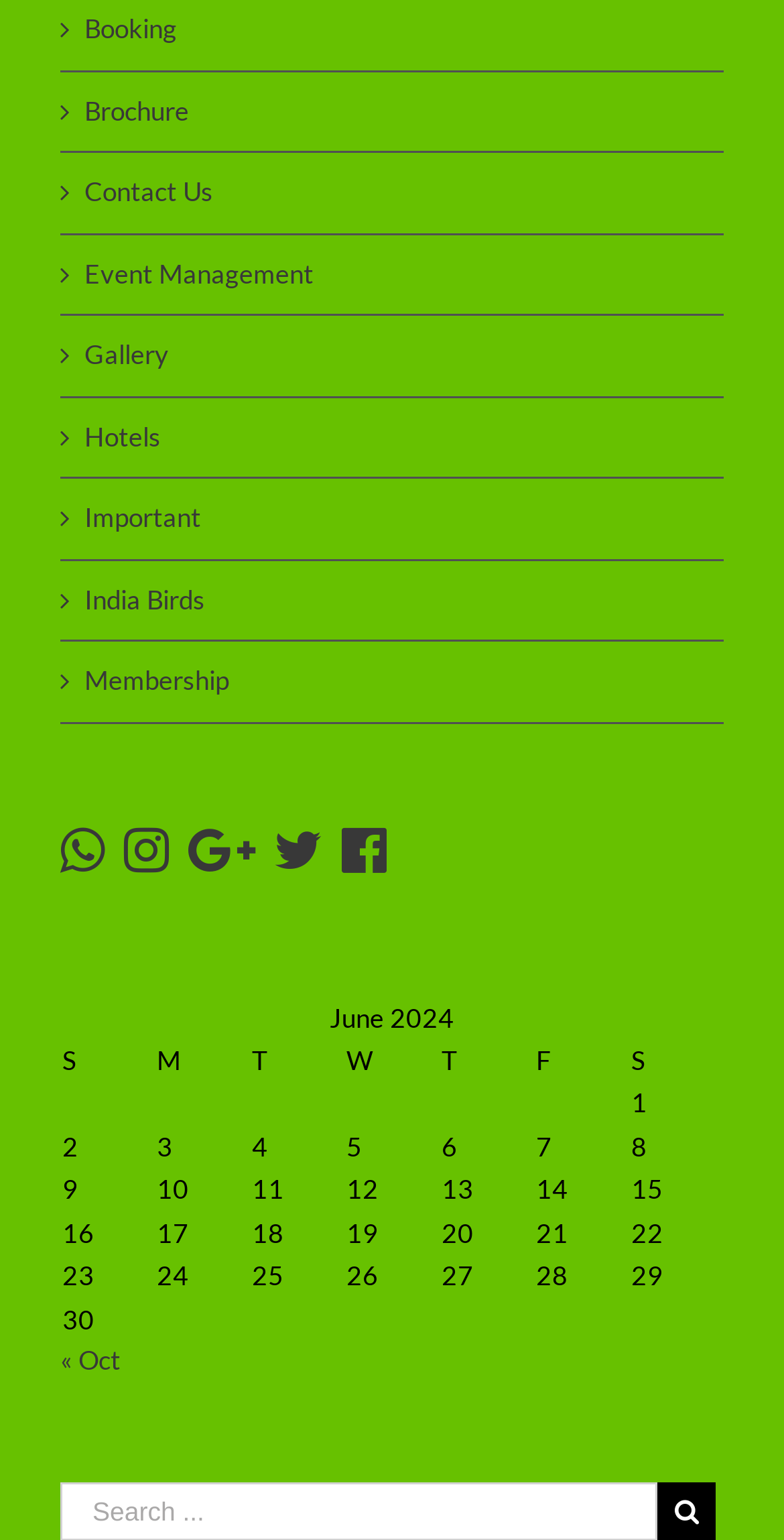Show the bounding box coordinates for the HTML element described as: "Membership".

[0.108, 0.43, 0.897, 0.456]